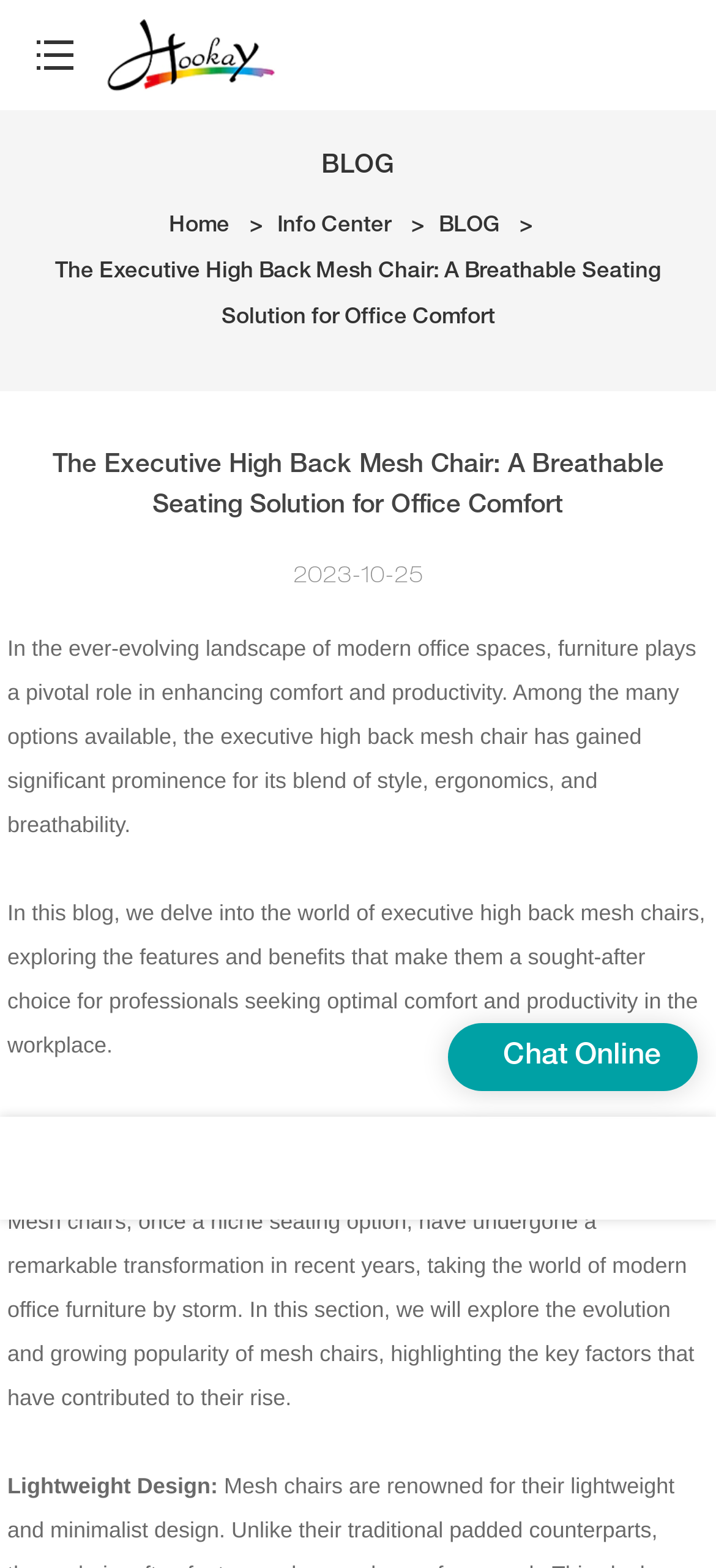Deliver a detailed narrative of the webpage's visual and textual elements.

This webpage is about executive high back mesh chairs, focusing on their features and benefits that make them a popular choice for professionals seeking comfort and productivity in the workplace. 

At the top of the page, there is a loading indicator and a button. Next to them, there is a link with an image, which is the title of the blog post, "The Executive High Back Mesh Chair: A Breathable Seating Solution for Office Comfort". 

Below the title, there is a navigation menu with links to "Home", "Info Center", and "BLOG". 

The main content of the page starts with a heading that repeats the title of the blog post. Below the heading, there is a date "2023-10-25" and a paragraph of text that introduces the importance of furniture in modern office spaces and the significance of executive high back mesh chairs. 

The next section is divided into subheadings, starting with "The Rise of Mesh Chairs". This section explores the evolution and growing popularity of mesh chairs, highlighting the key factors that have contributed to their rise. 

Further down the page, there are more subheadings, including "Lightweight Design", which discusses the benefits of mesh chairs' lightweight design. 

At the bottom of the page, there is a chat online button and three links, likely representing social media or other external links.